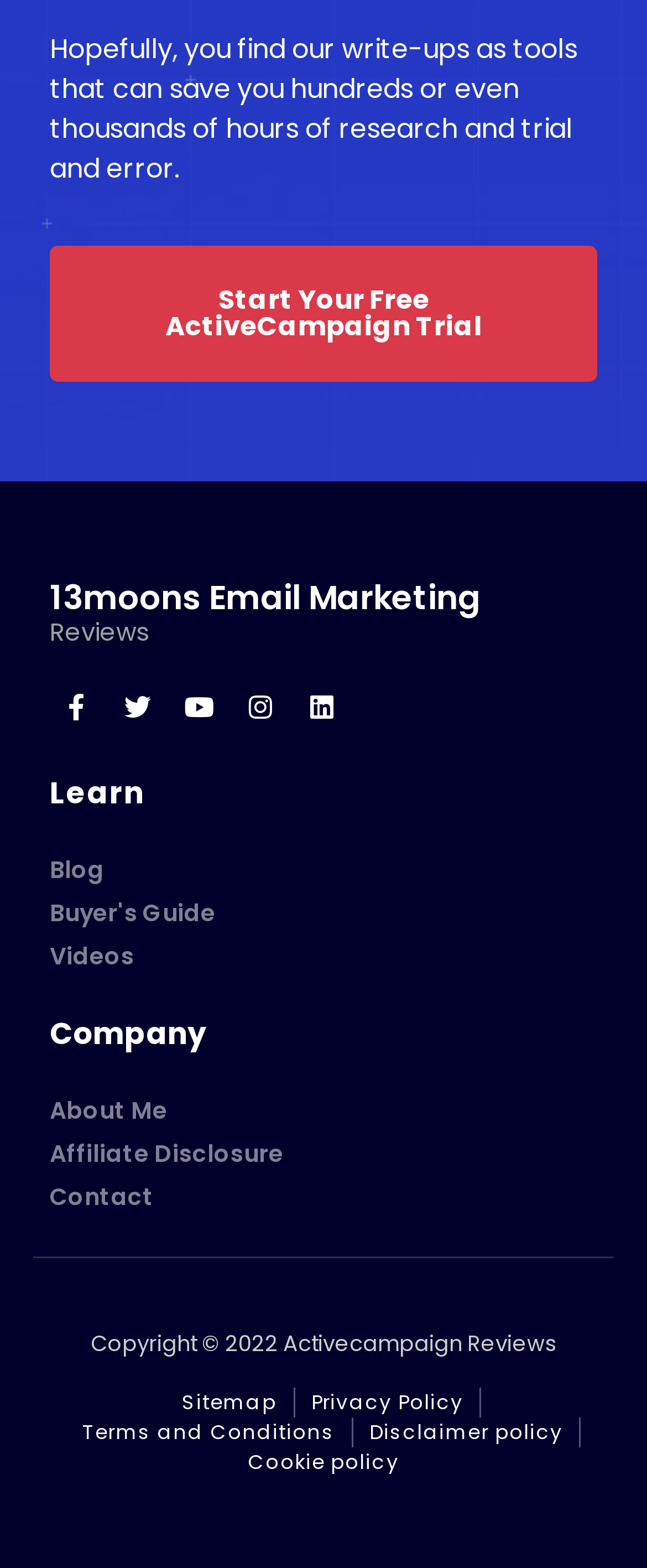Please identify the bounding box coordinates of the element I need to click to follow this instruction: "Start a free ActiveCampaign trial".

[0.077, 0.157, 0.923, 0.244]